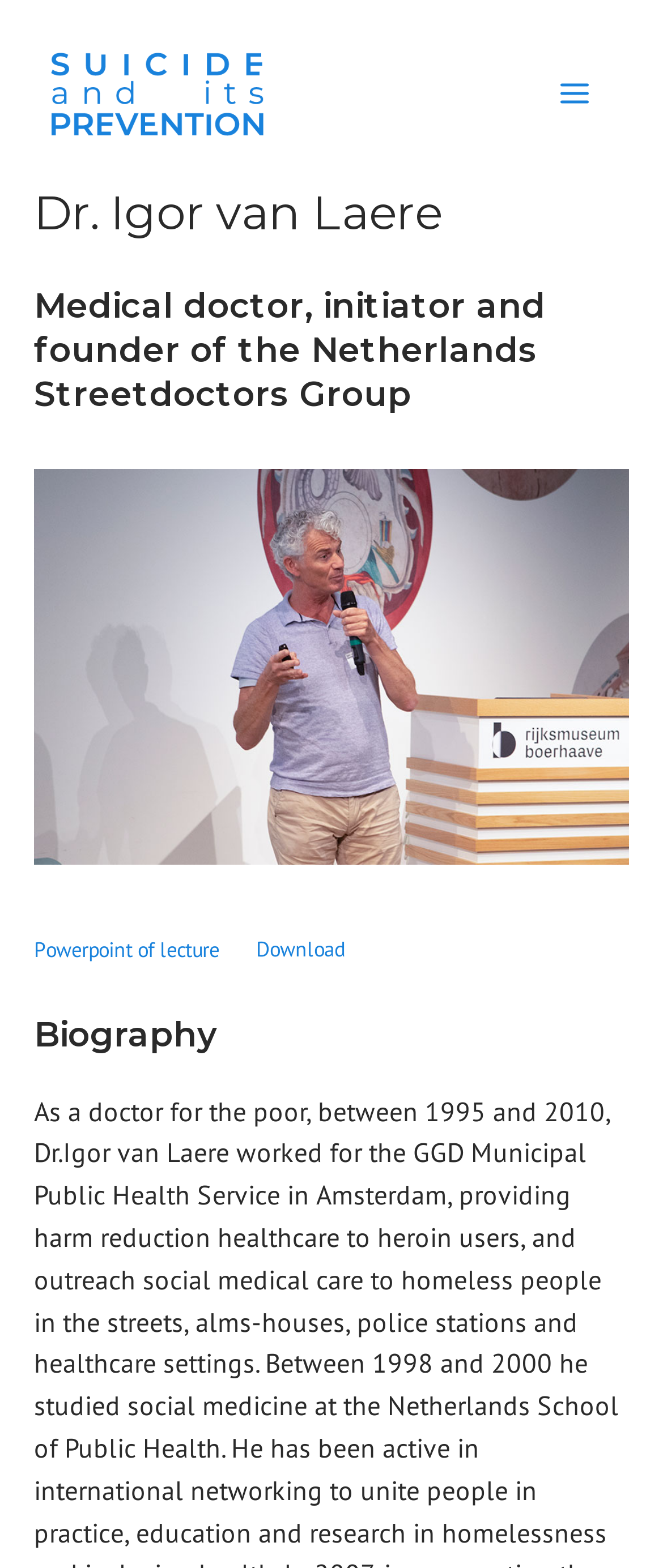Extract the bounding box coordinates for the described element: "Powerpoint of lecture". The coordinates should be represented as four float numbers between 0 and 1: [left, top, right, bottom].

[0.051, 0.596, 0.331, 0.613]